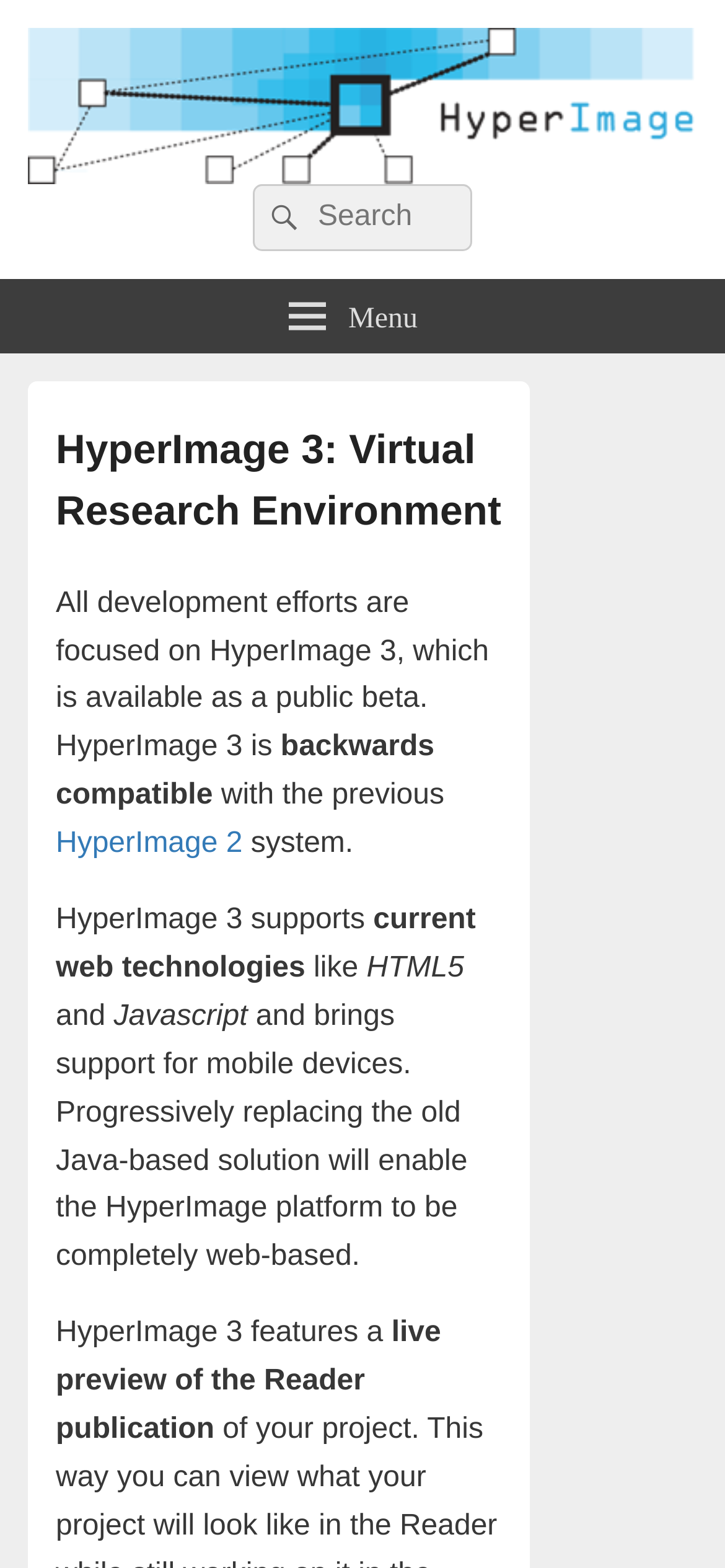What is the current development focus of HyperImage?
Using the information from the image, answer the question thoroughly.

According to the text in the menu section, 'All development efforts are focused on HyperImage 3, which is available as a public beta.' This indicates that the current development focus of HyperImage is on HyperImage 3.